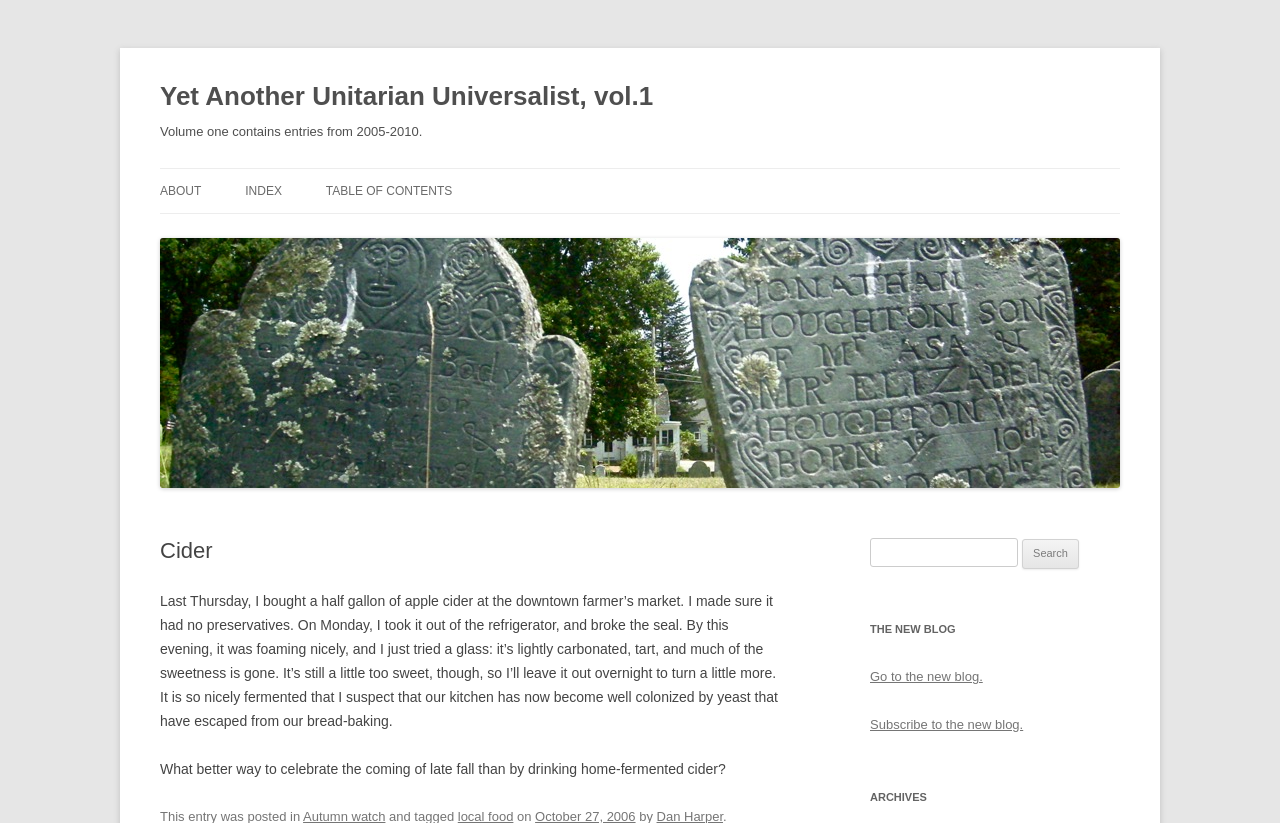Identify the bounding box for the described UI element. Provide the coordinates in (top-left x, top-left y, bottom-right x, bottom-right y) format with values ranging from 0 to 1: What do UUs believe?

[0.125, 0.259, 0.281, 0.309]